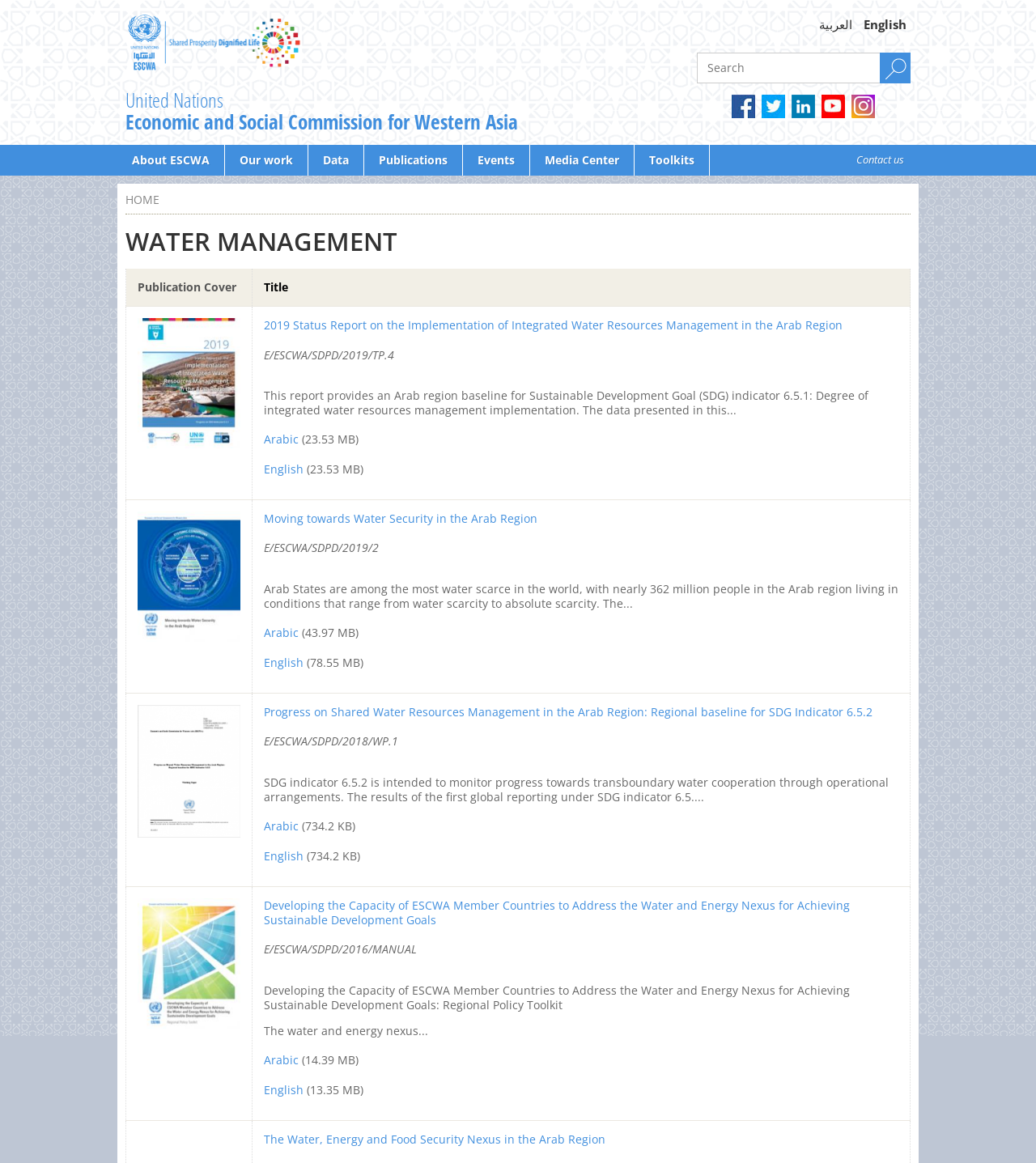Respond to the question below with a concise word or phrase:
What is the file size of the second publication in English?

78.55 MB